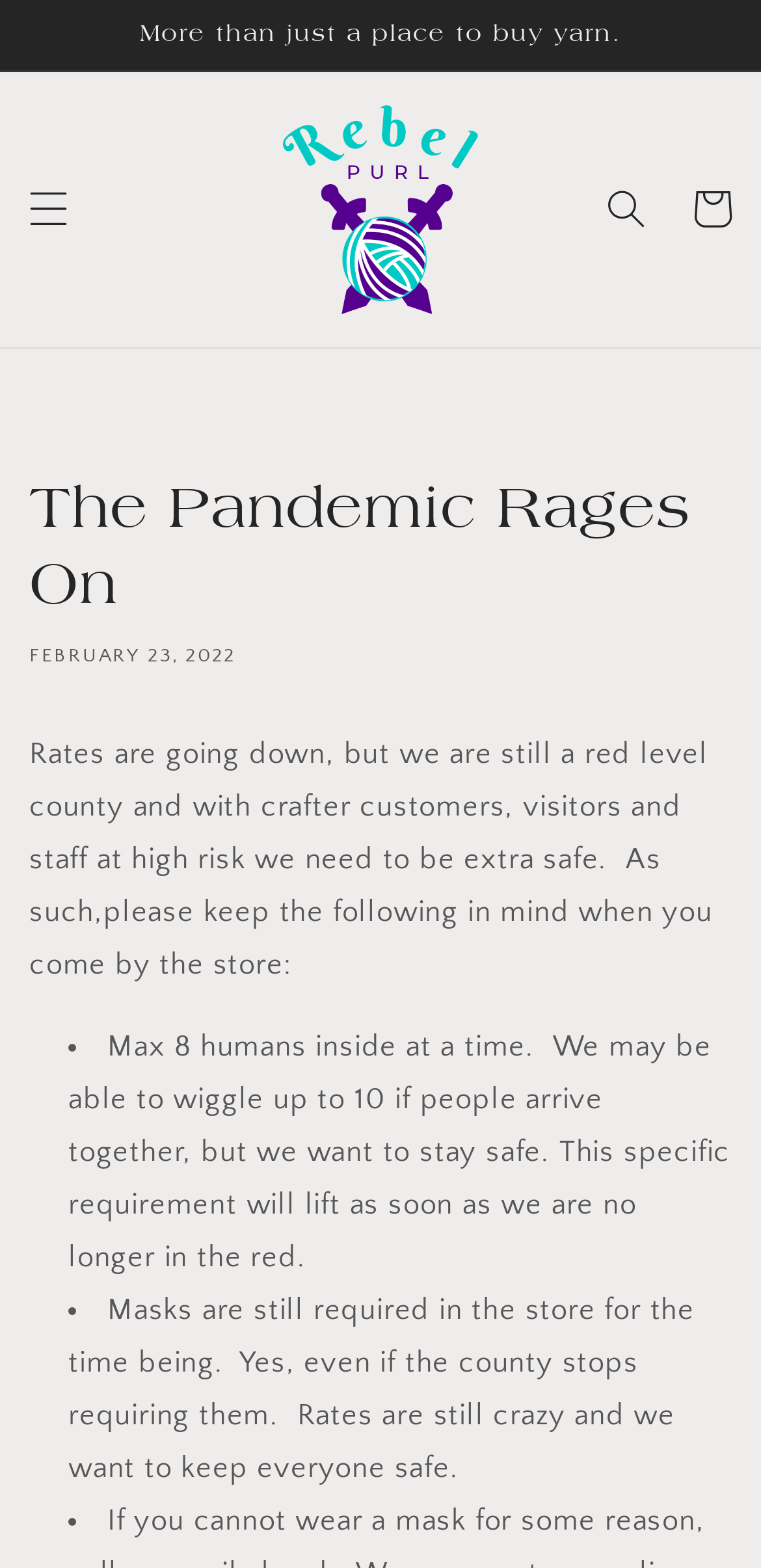Are masks required in the store?
Provide a detailed answer to the question using information from the image.

I found this information by reading the static text that says 'Masks are still required in the store for the time being.' This rule is mentioned as one of the precautions to be taken by visitors to the store.